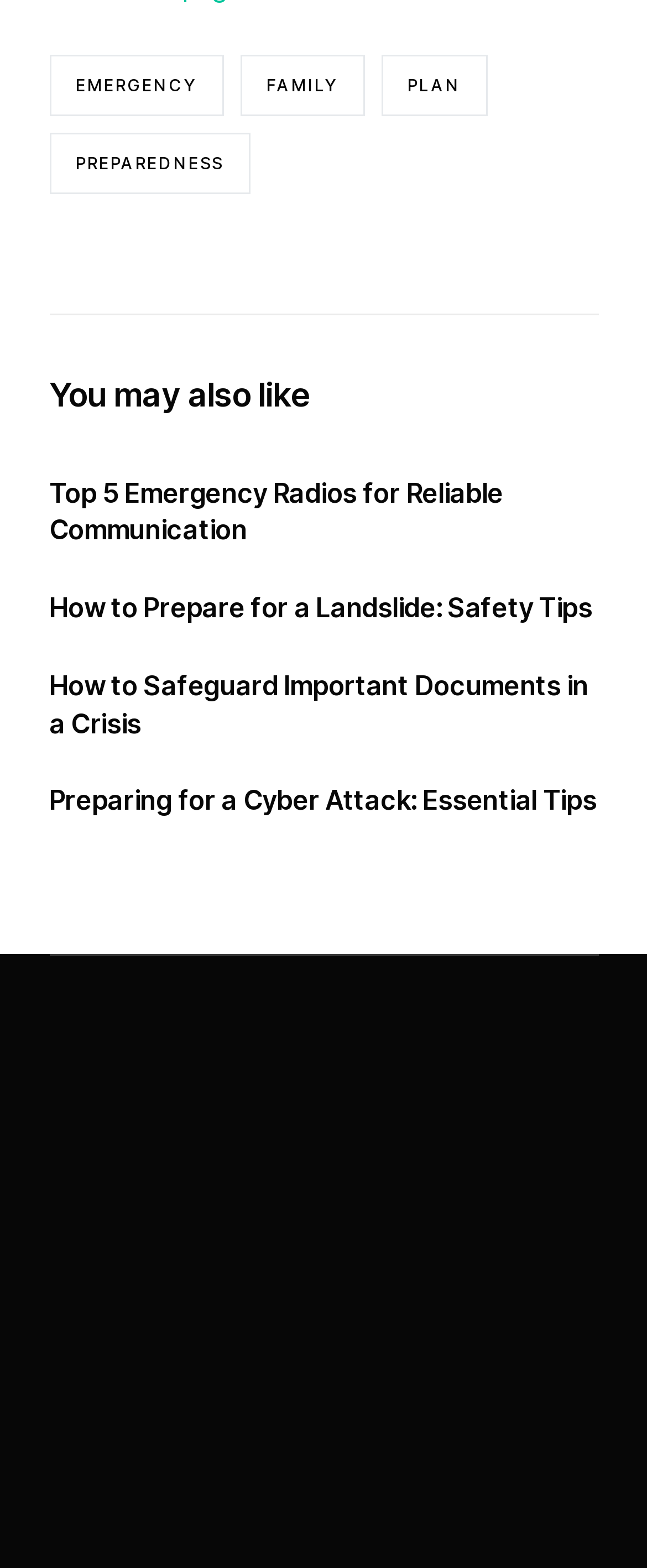Determine the bounding box coordinates of the clickable region to follow the instruction: "read recent comment".

None